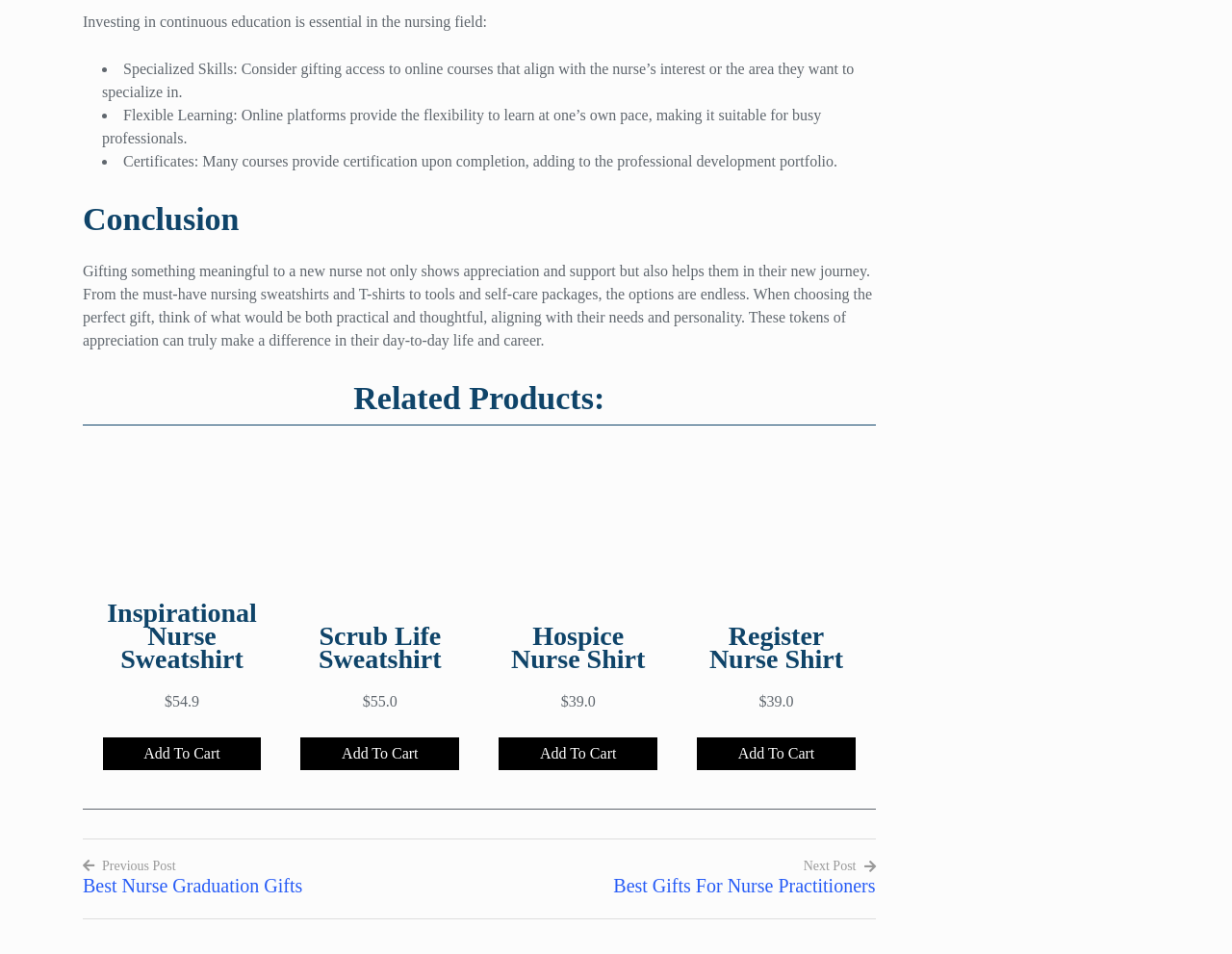Pinpoint the bounding box coordinates of the clickable area necessary to execute the following instruction: "Click on 'Inspirational Nurse Sweatshirt'". The coordinates should be given as four float numbers between 0 and 1, namely [left, top, right, bottom].

[0.083, 0.471, 0.212, 0.596]